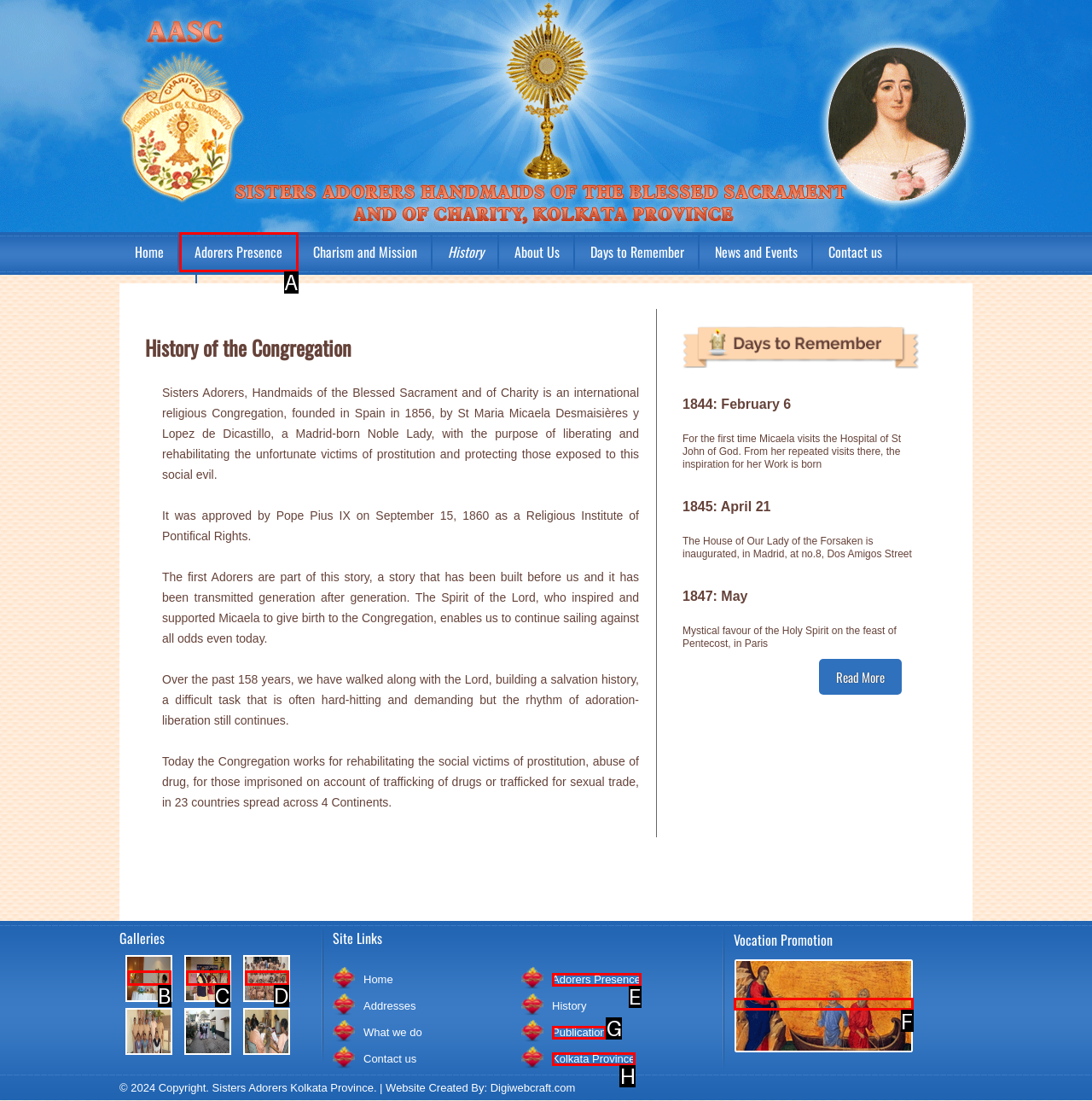Based on the provided element description: alt="Vocation Promotion", identify the best matching HTML element. Respond with the corresponding letter from the options shown.

F